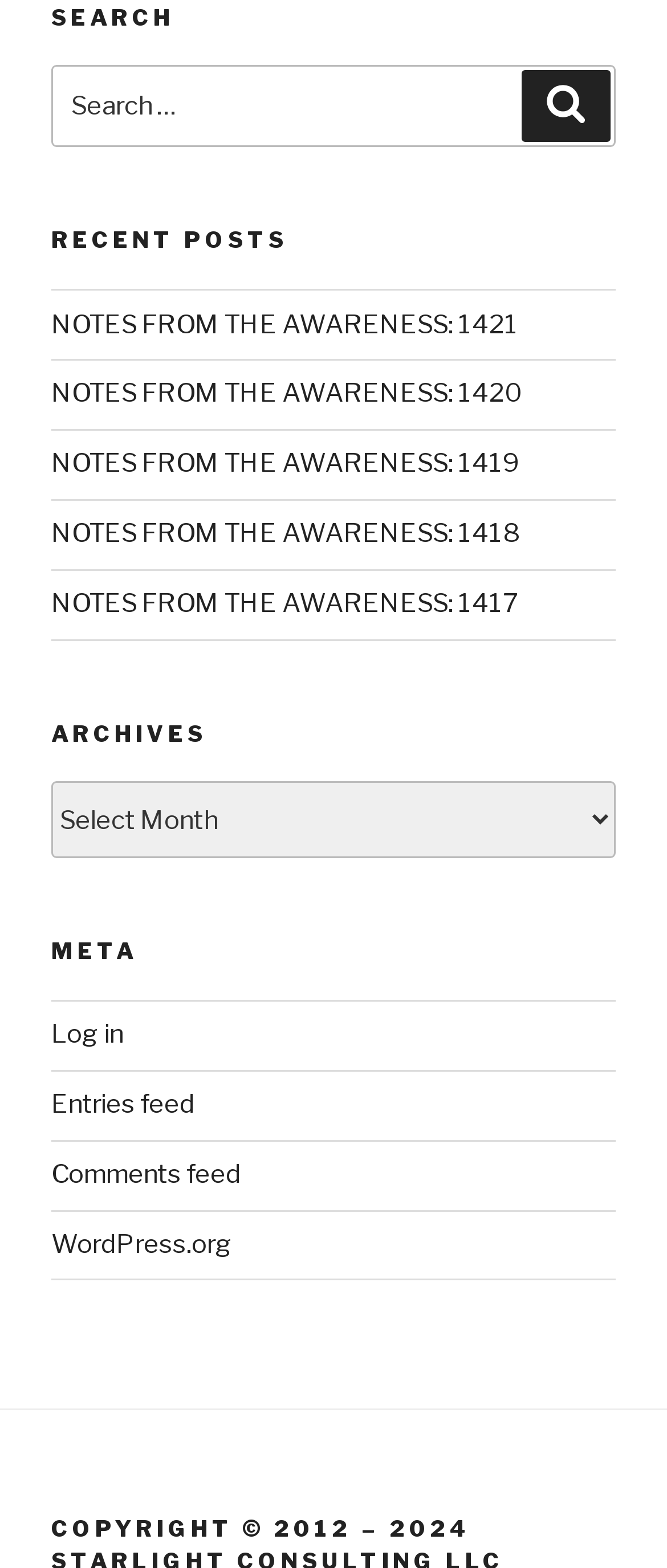Locate the bounding box coordinates of the element that should be clicked to fulfill the instruction: "Log in".

[0.077, 0.65, 0.185, 0.67]